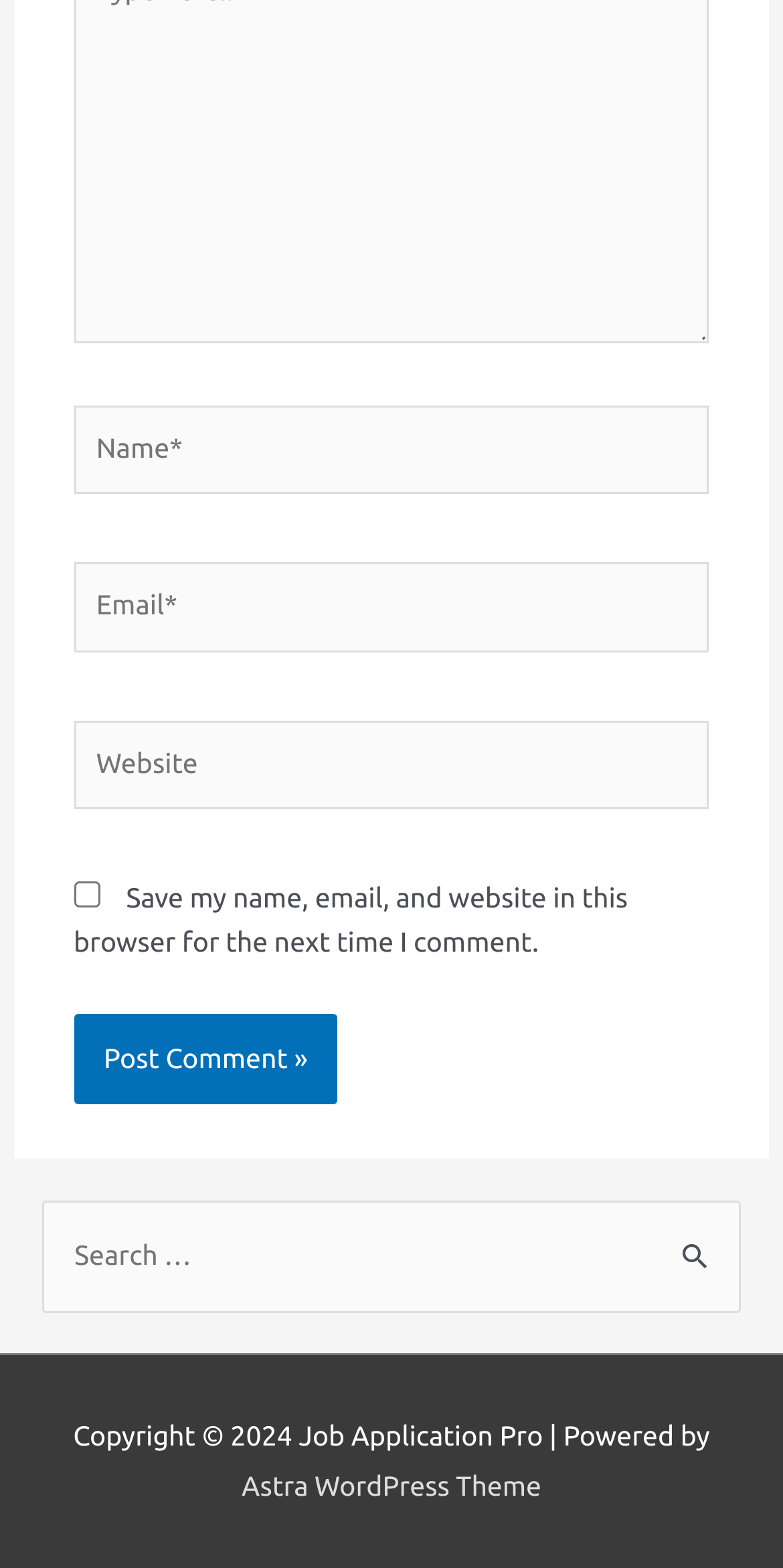What is the name of the website?
Refer to the image and provide a detailed answer to the question.

The website's footer section contains a text label 'Job Application Pro', which suggests that this is the name of the website.